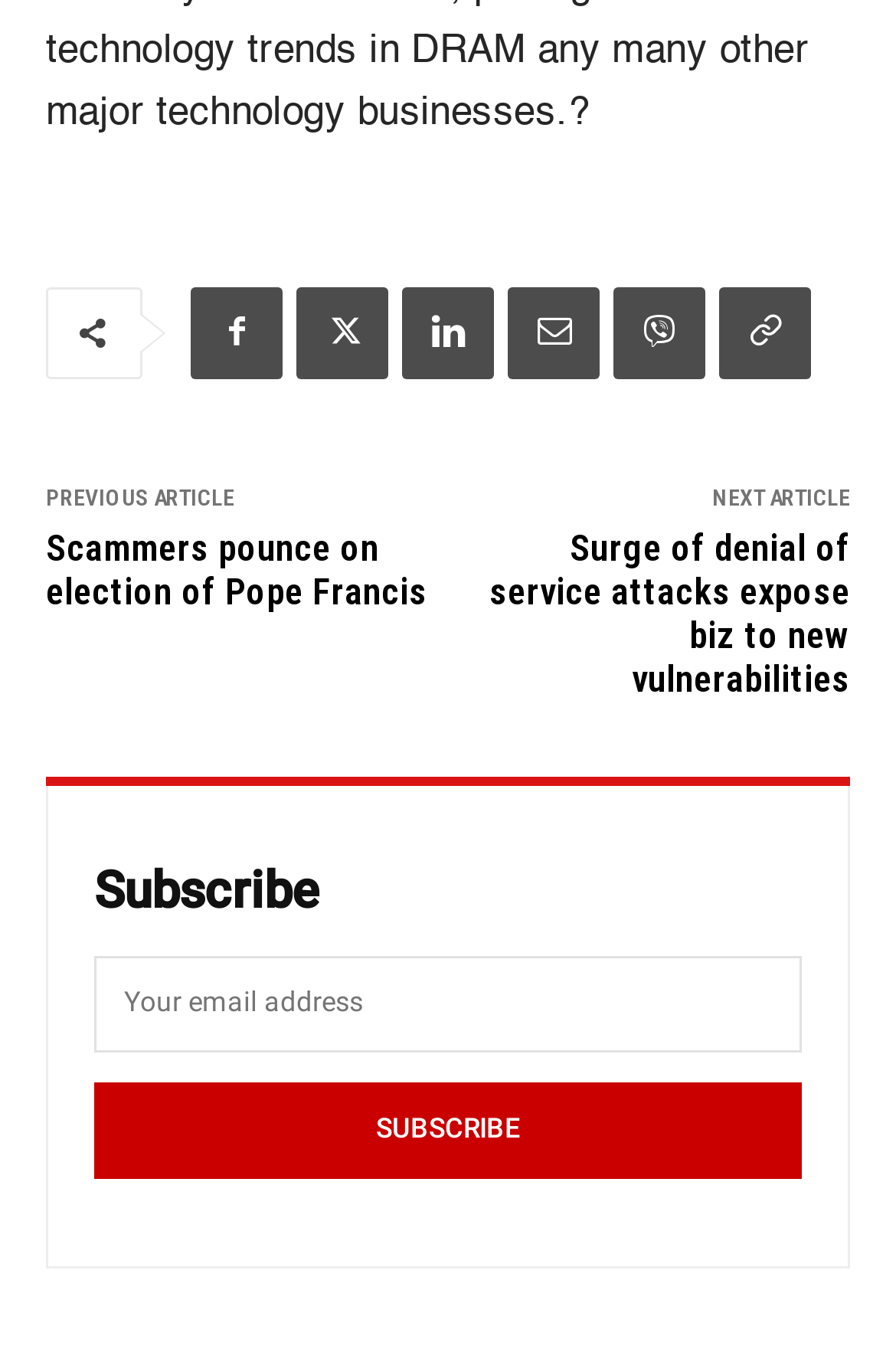Identify the bounding box coordinates for the element you need to click to achieve the following task: "Read the article about Pope Francis". The coordinates must be four float values ranging from 0 to 1, formatted as [left, top, right, bottom].

[0.051, 0.386, 0.477, 0.451]